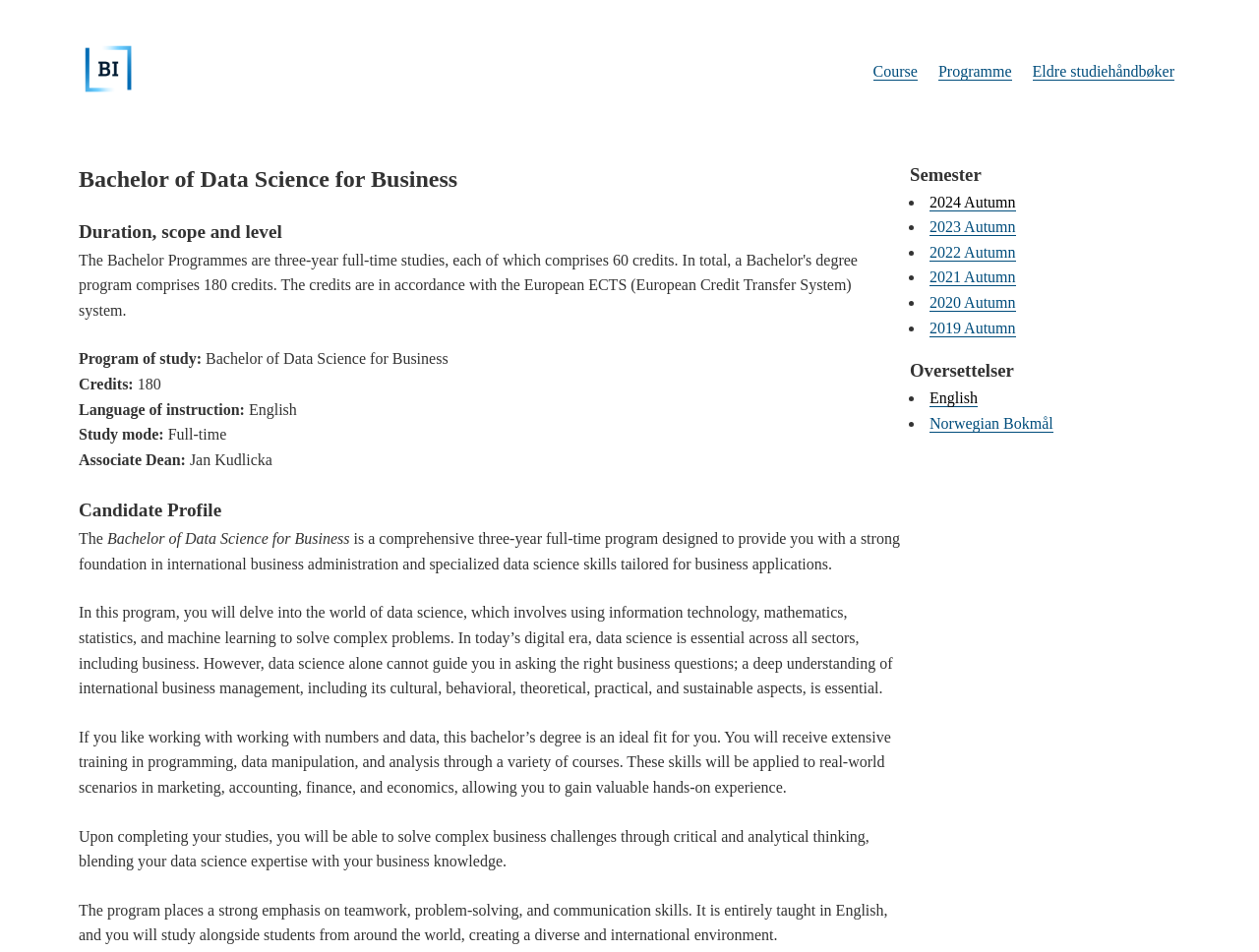Give a concise answer using only one word or phrase for this question:
What is the focus of the Bachelor of Data Science for Business program?

Data science and international business administration